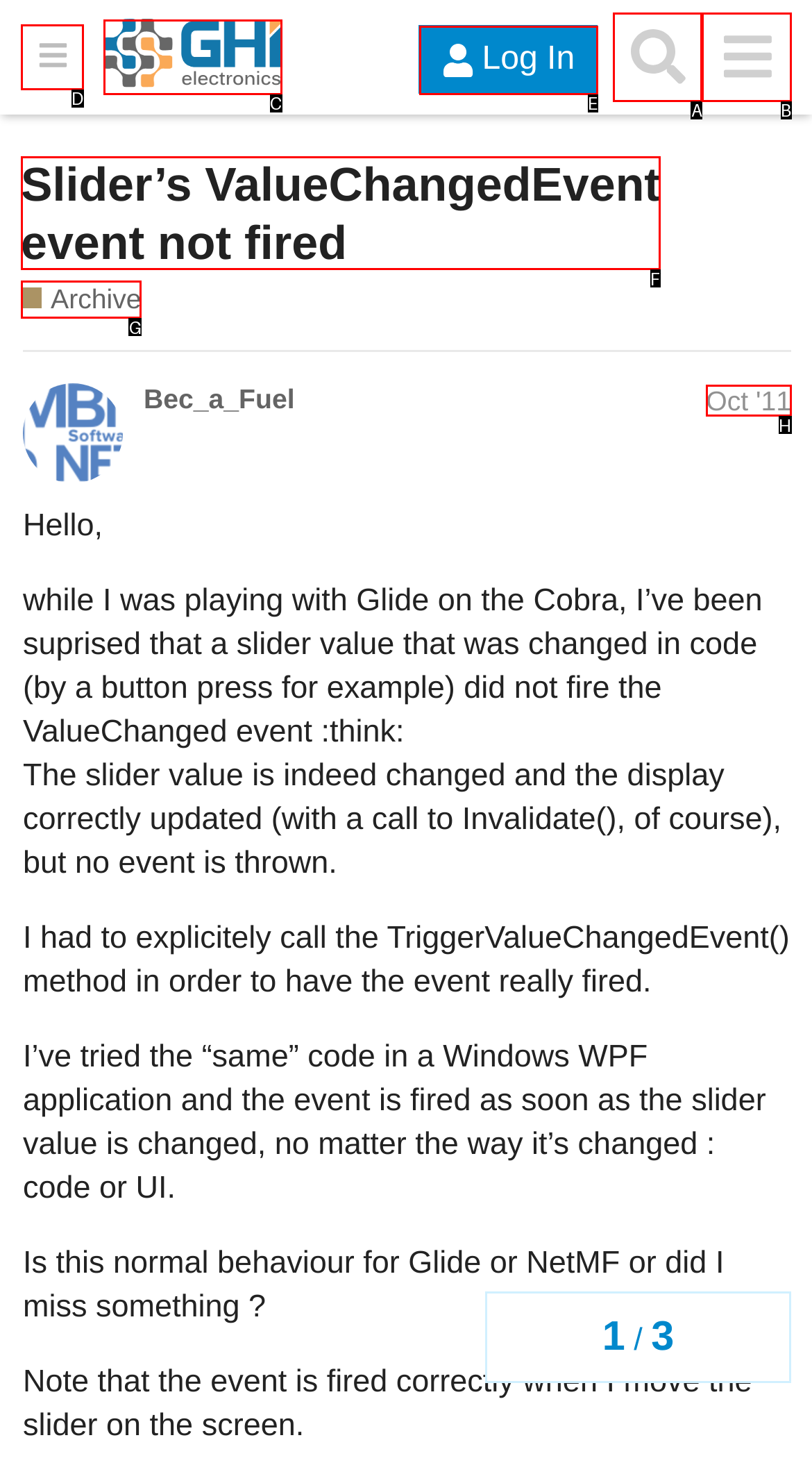From the given choices, identify the element that matches: Log In
Answer with the letter of the selected option.

E